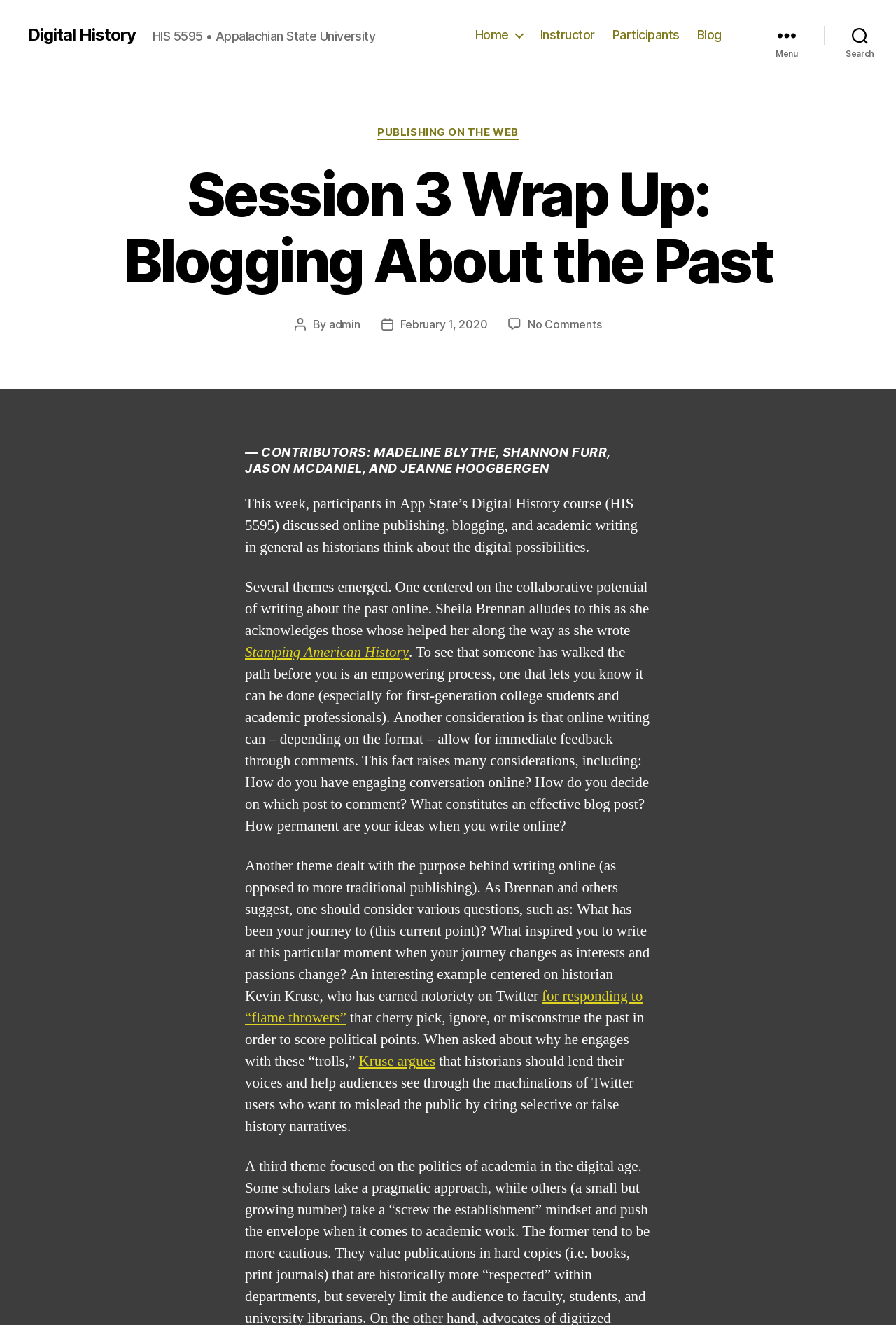Identify the bounding box coordinates of the clickable region necessary to fulfill the following instruction: "Read the post by 'admin'". The bounding box coordinates should be four float numbers between 0 and 1, i.e., [left, top, right, bottom].

[0.367, 0.239, 0.402, 0.25]